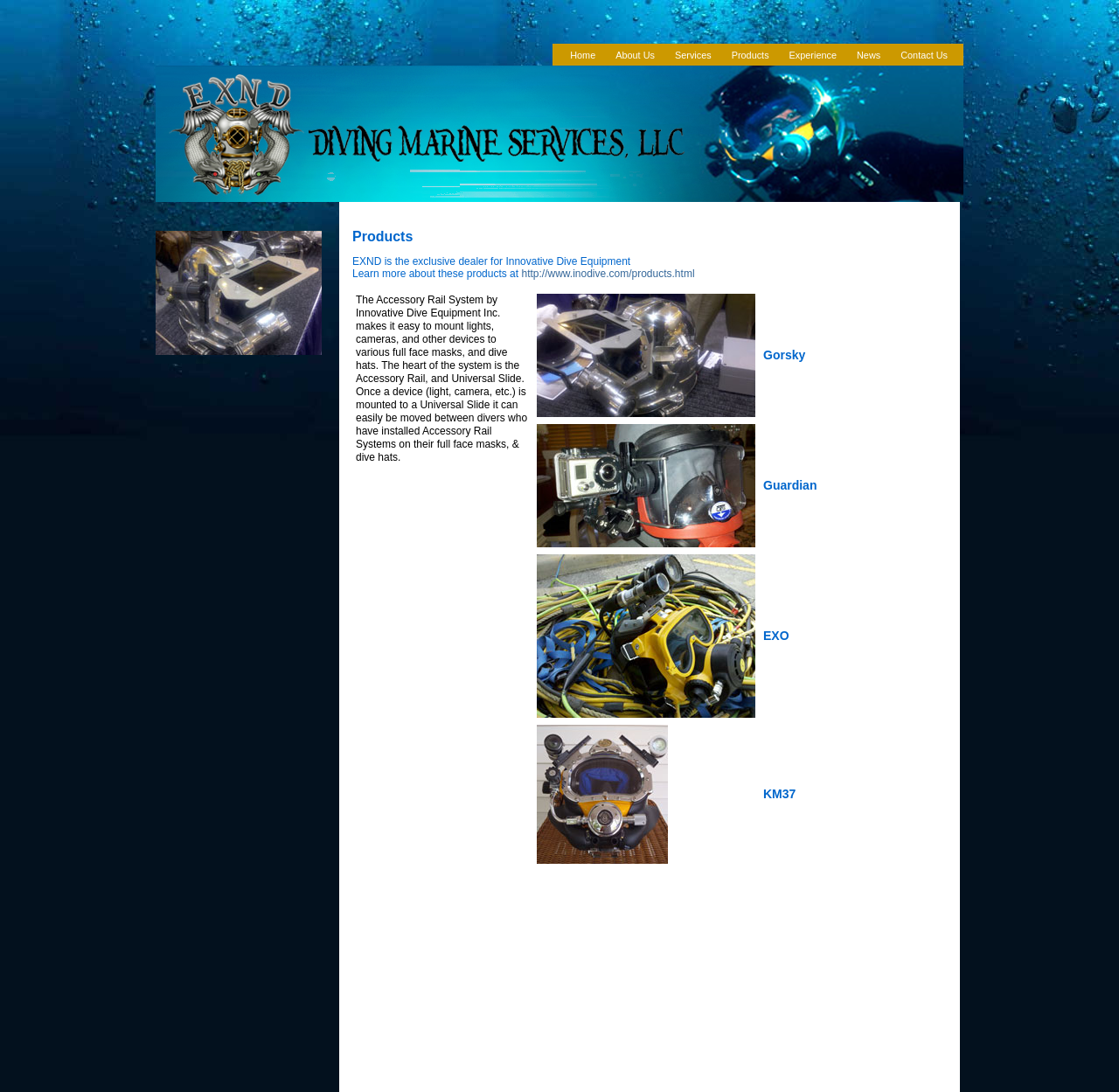Please identify the bounding box coordinates of the element on the webpage that should be clicked to follow this instruction: "View details of the Accessory Rail System". The bounding box coordinates should be given as four float numbers between 0 and 1, formatted as [left, top, right, bottom].

[0.315, 0.266, 0.477, 0.794]